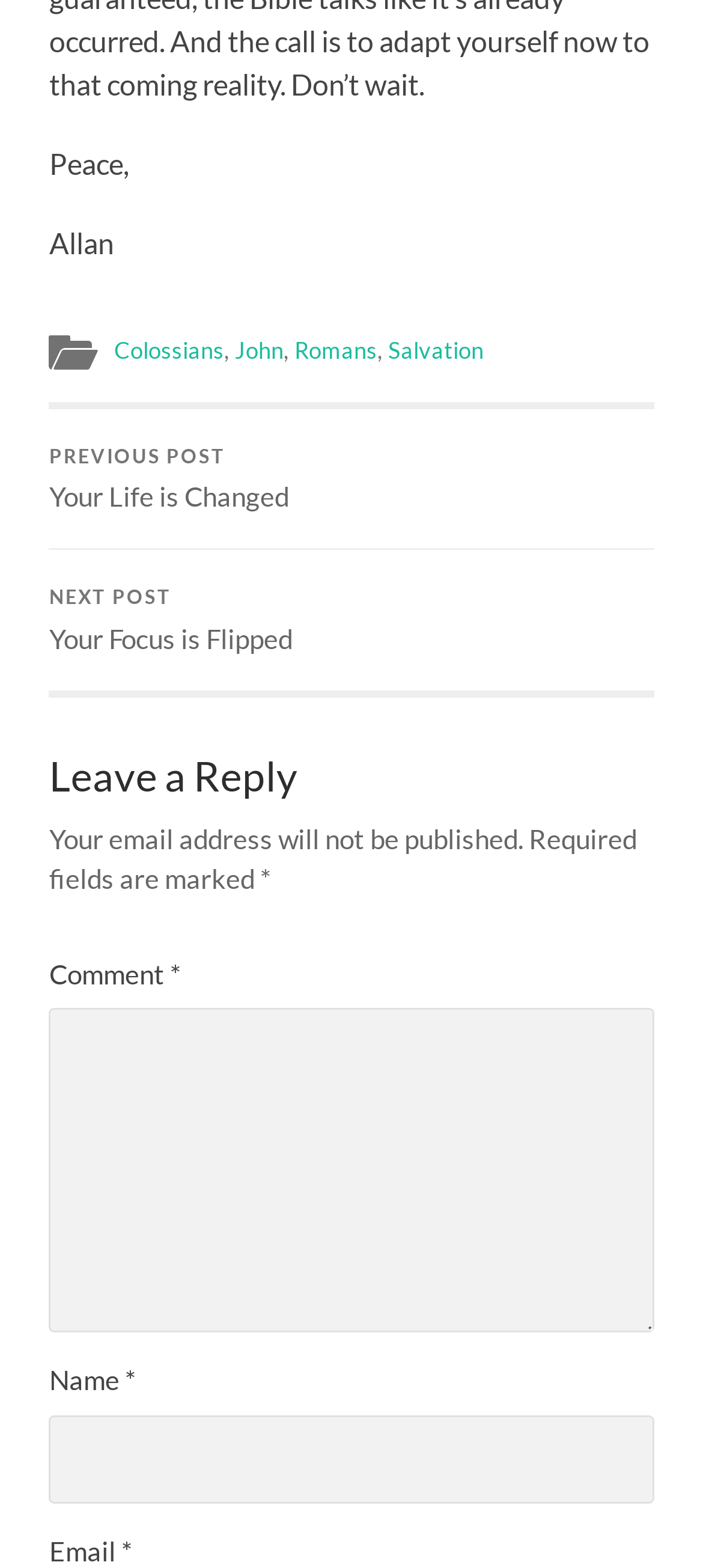What is the text above the 'Leave a Reply' heading?
Please look at the screenshot and answer using one word or phrase.

Peace, Allan